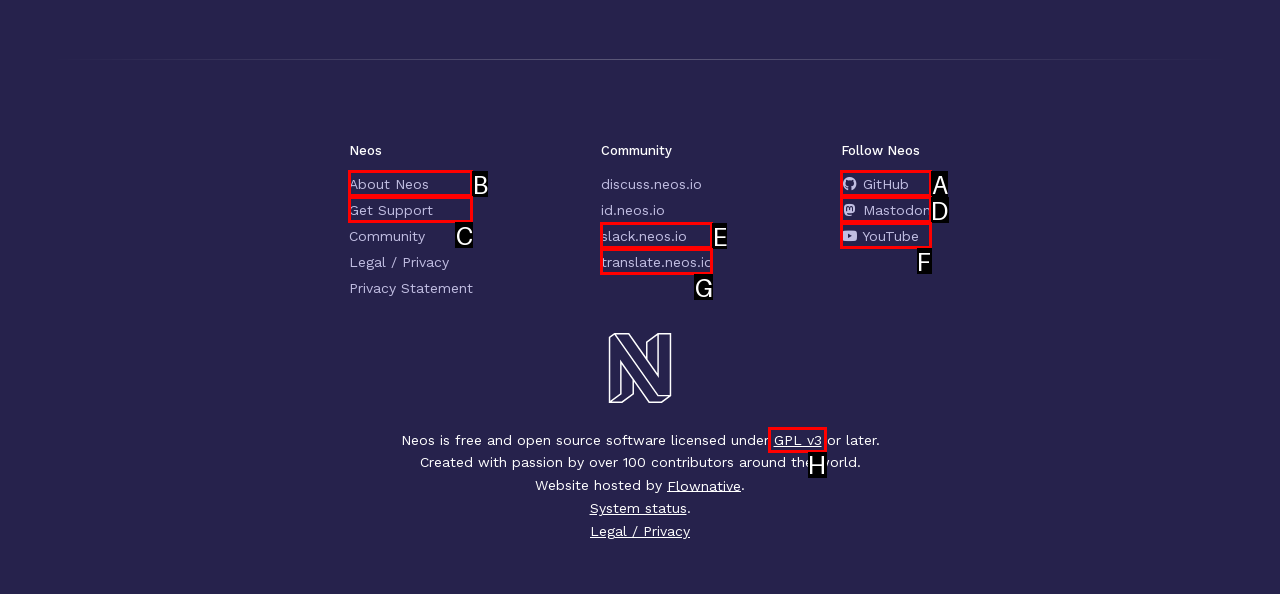Which option should be clicked to execute the task: Follow Neos on GitHub?
Reply with the letter of the chosen option.

A